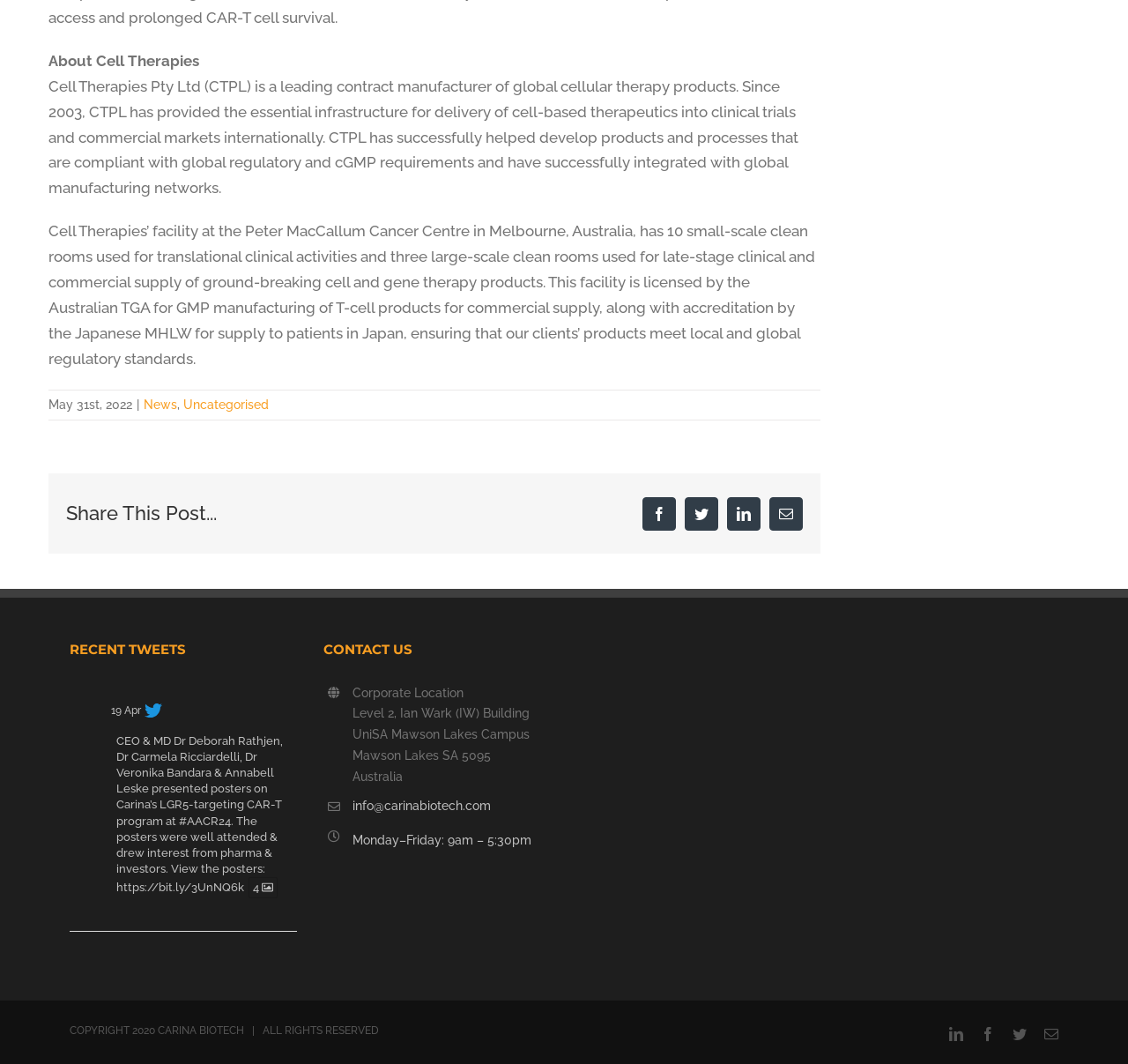What is the date of the news article?
Answer with a single word or phrase by referring to the visual content.

May 31st, 2022